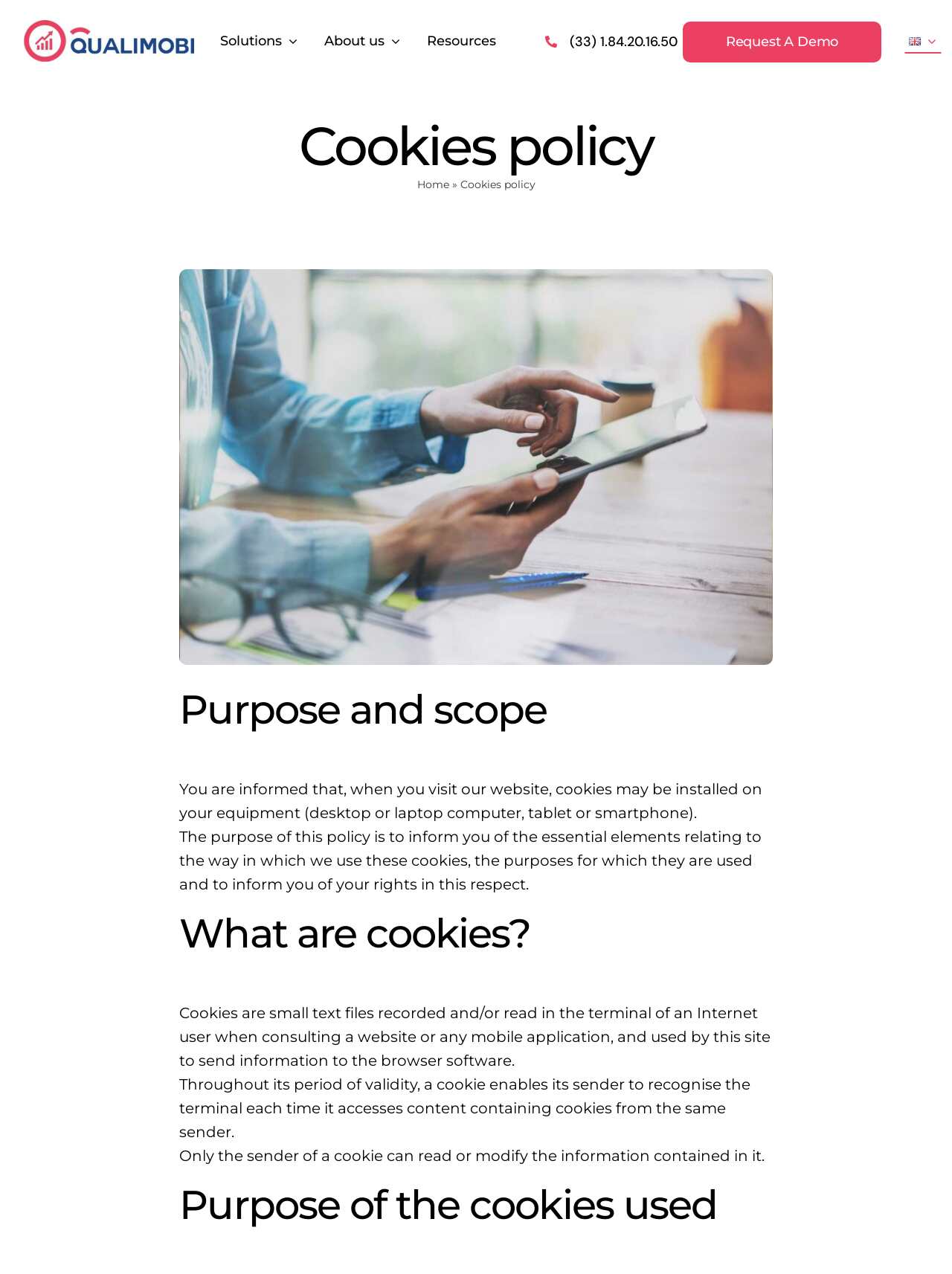What type of files are cookies?
Using the information from the image, provide a comprehensive answer to the question.

Cookies are small text files recorded and/or read in the terminal of an Internet user when consulting a website or any mobile application, as explained in the 'What are cookies?' section.